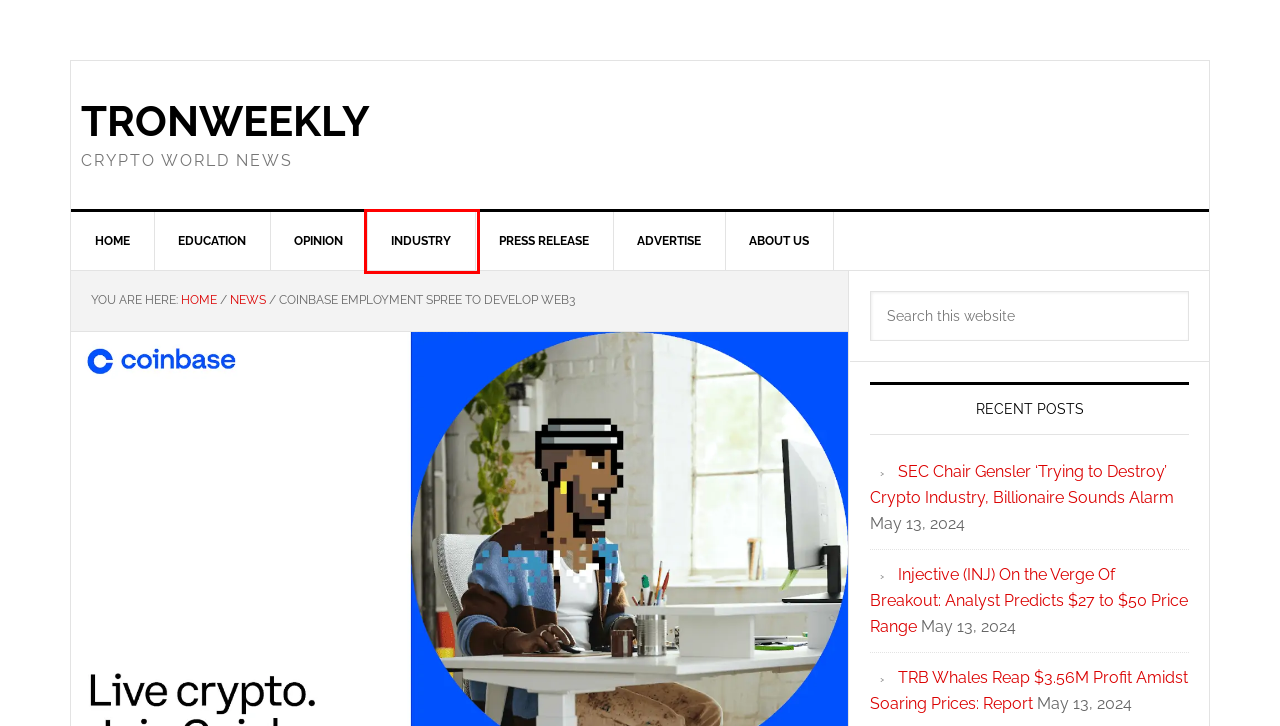Observe the webpage screenshot and focus on the red bounding box surrounding a UI element. Choose the most appropriate webpage description that corresponds to the new webpage after clicking the element in the bounding box. Here are the candidates:
A. TronWeekly : Latest Tron, Ripple, Bitcoin, And Blockchain News & Analysis
B. Crypto News | Bitcoin Market | Ripple News | Altcoin News |Tron Weekly Crypto
C. Price Of Bit Coins, Bitcoin Cash | Stellar,Tron, Litecoin Price Analysis
D. Industry News | Cryptocurrency Indusrty » TronWeekly
E. Top Cryptocurrencies | Current Price Of Bitcoin | USDT Tron - Tron Weekly Crypto
F. Press Release On Blockchain, Cryptocurrency, Tron » TronWeekly
G. TRB Whales Reap $3.56M Profit Amidst Soaring Prices: Report
H. Injective (INJ) On The Verge Of Breakout: Analyst Predicts $27 To $50 Price Range

D